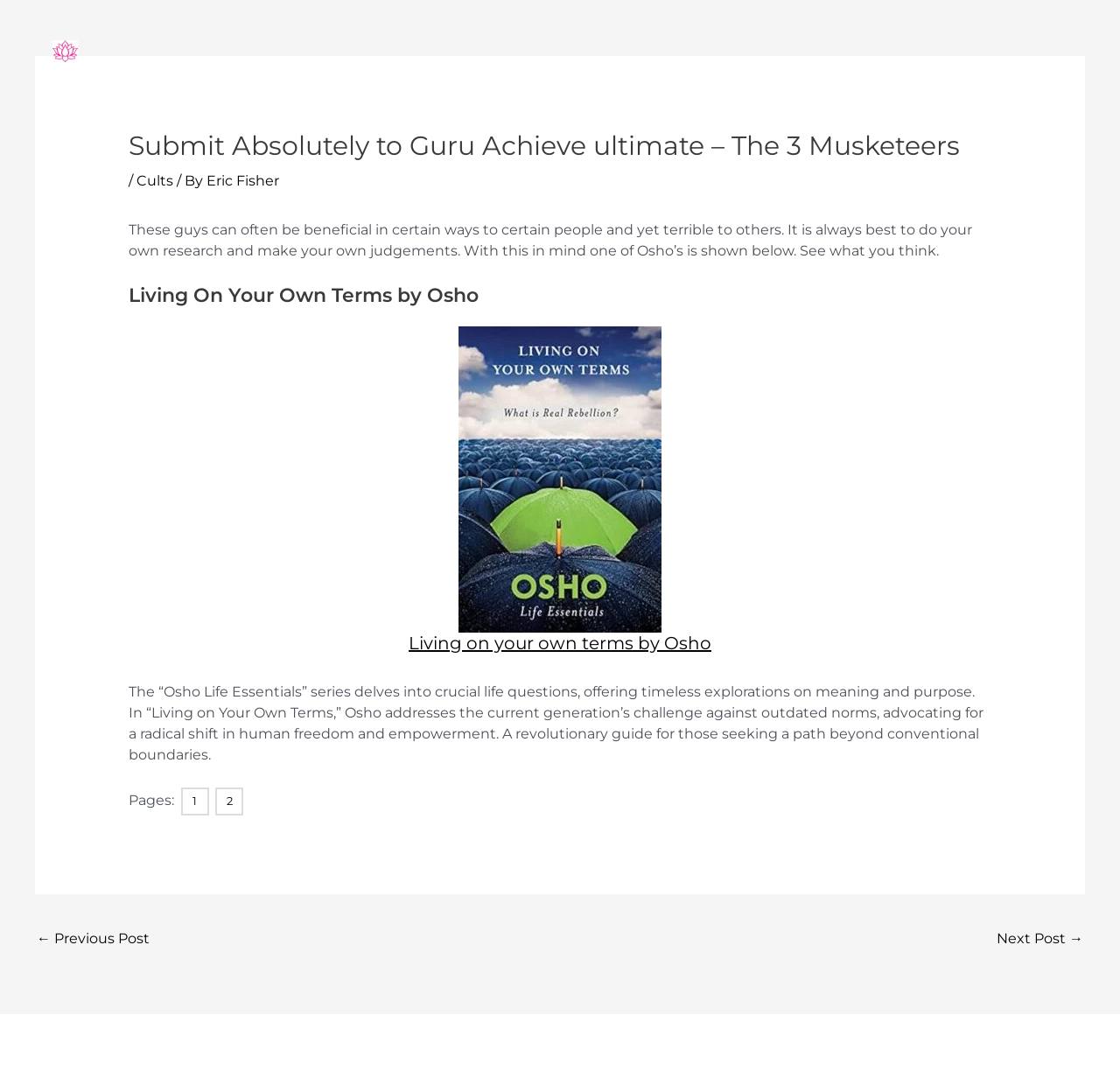Carefully examine the image and provide an in-depth answer to the question: What is the name of the series that 'Living On Your Own Terms' belongs to?

I found the answer by looking at the static text element with the text 'The “Osho Life Essentials” series delves into crucial life questions...' which is located in the main article section of the webpage.